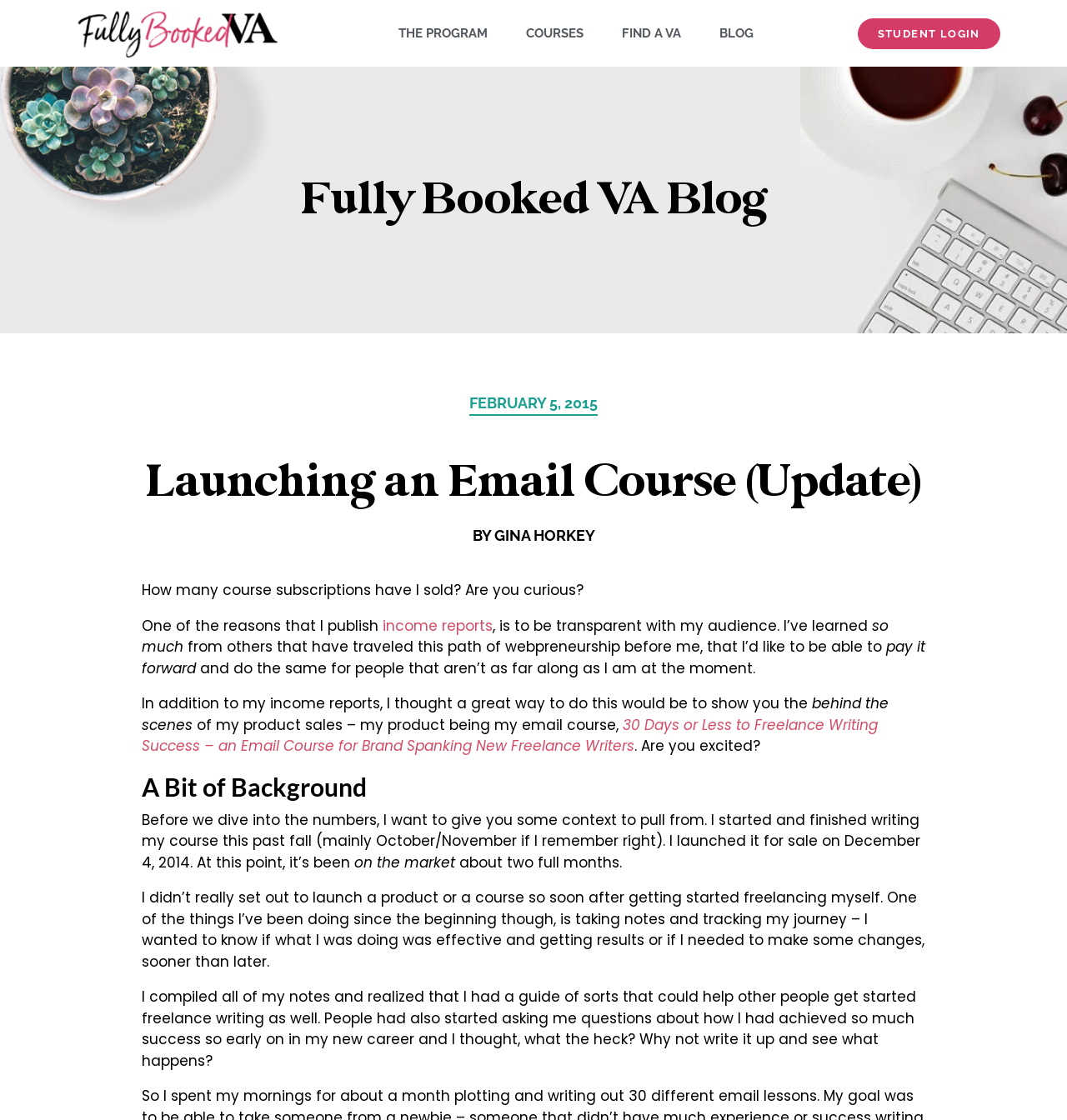Based on the element description, predict the bounding box coordinates (top-left x, top-left y, bottom-right x, bottom-right y) for the UI element in the screenshot: Find a VA

[0.567, 0.0, 0.654, 0.06]